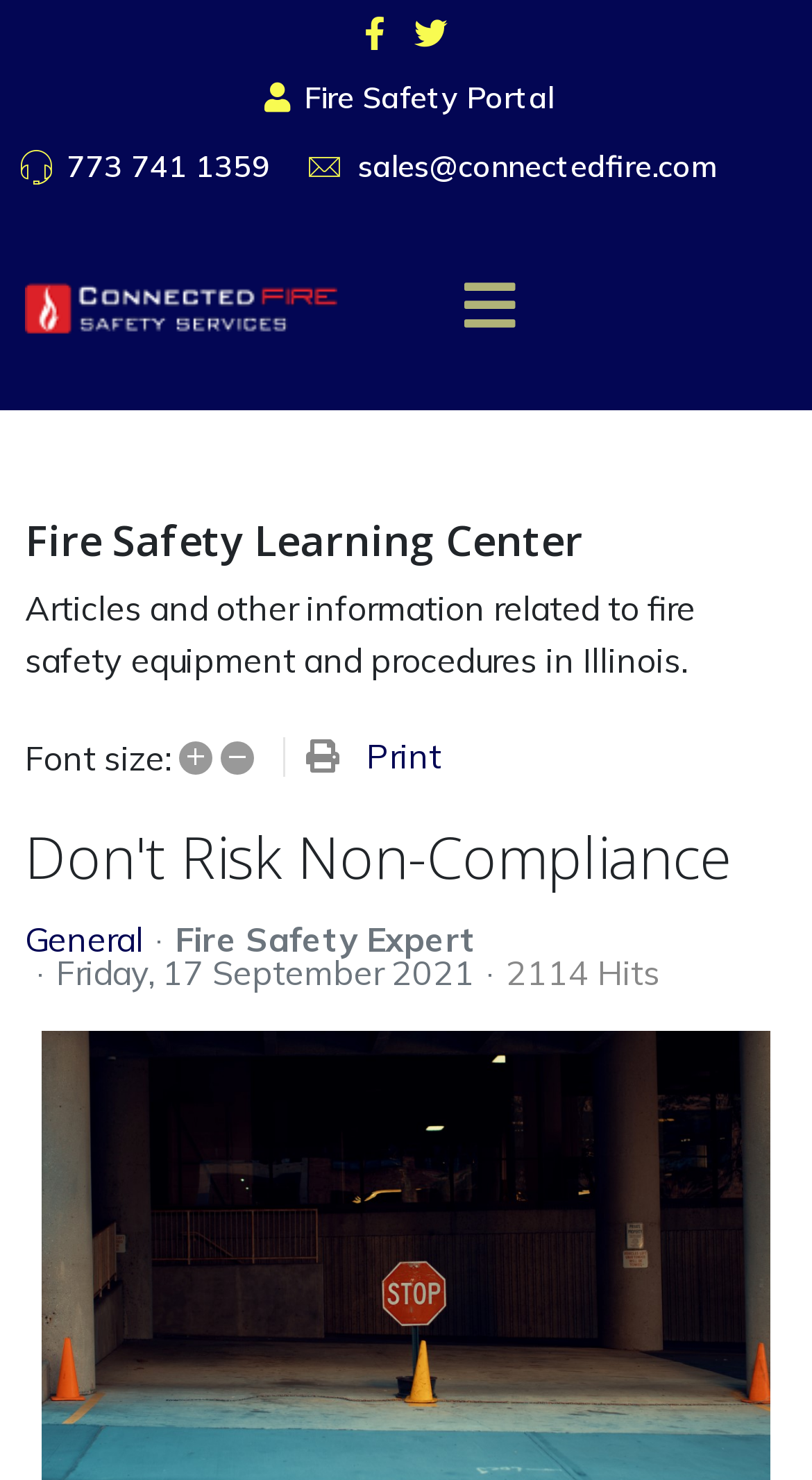Determine the main headline of the webpage and provide its text.

Don't Risk Non-Compliance